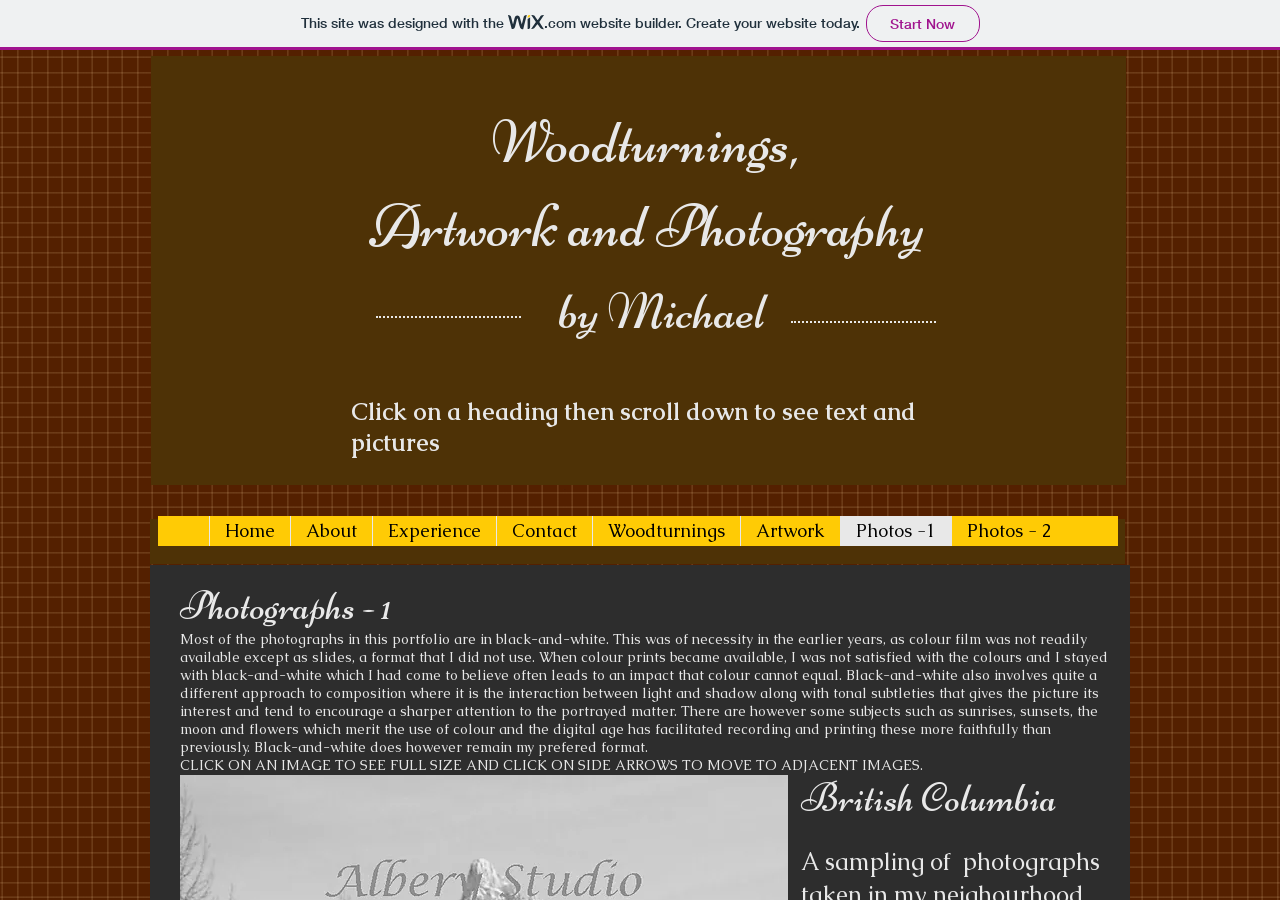Predict the bounding box coordinates of the area that should be clicked to accomplish the following instruction: "Request a quote". The bounding box coordinates should consist of four float numbers between 0 and 1, i.e., [left, top, right, bottom].

None